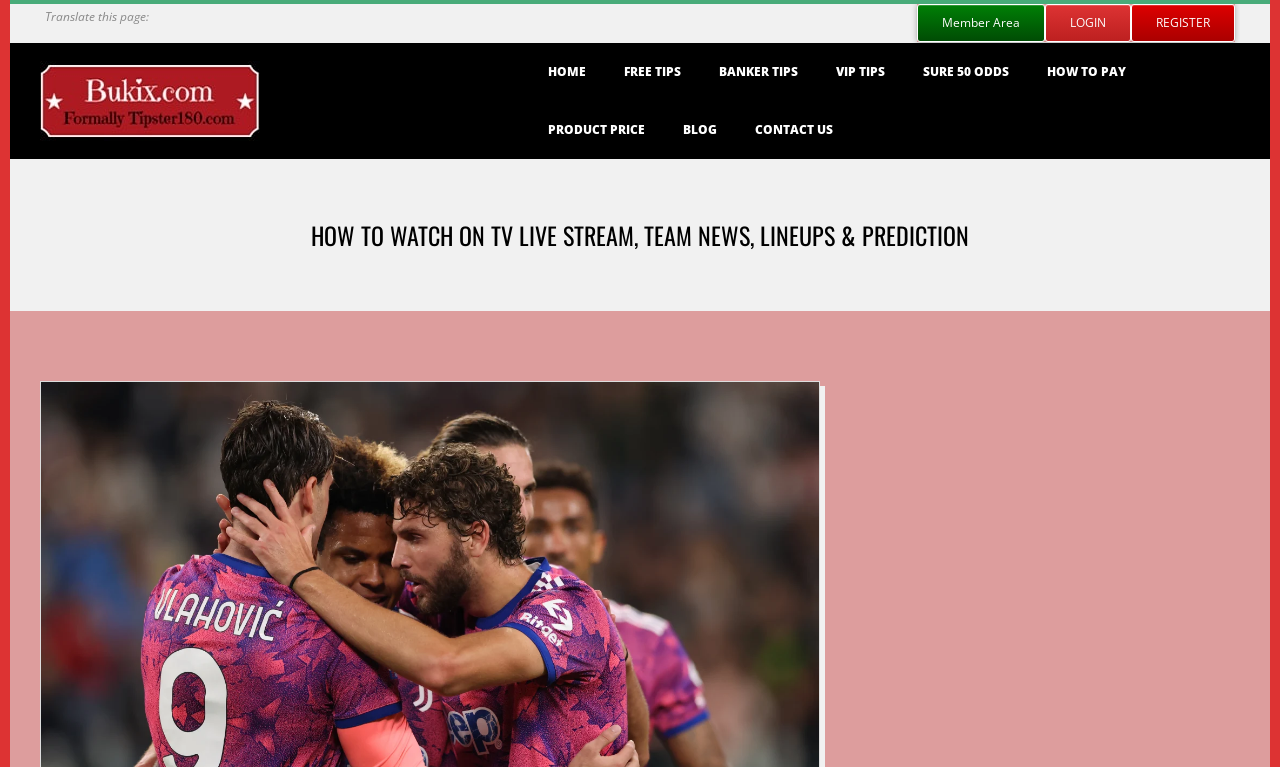Highlight the bounding box coordinates of the element that should be clicked to carry out the following instruction: "Click the 'More' button". The coordinates must be given as four float numbers ranging from 0 to 1, i.e., [left, top, right, bottom].

None